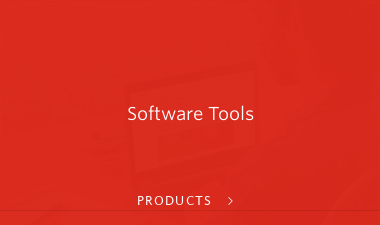Give a thorough explanation of the image.

The image features a bold, modern design with a rich red background that highlights the text "Software Tools." This design element suggests a focus on technology and innovation, appealing to professionals in the field. Below the title, there's a prompt labeled "PRODUCTS," indicating that this section connects to a broader range of software tools offered by the RIDGID brand, known for its reliability in the trades industry. The image conveys a sense of action and efficiency, perfectly representing the functionality and effectiveness of the software tools in enhancing various trade tasks.